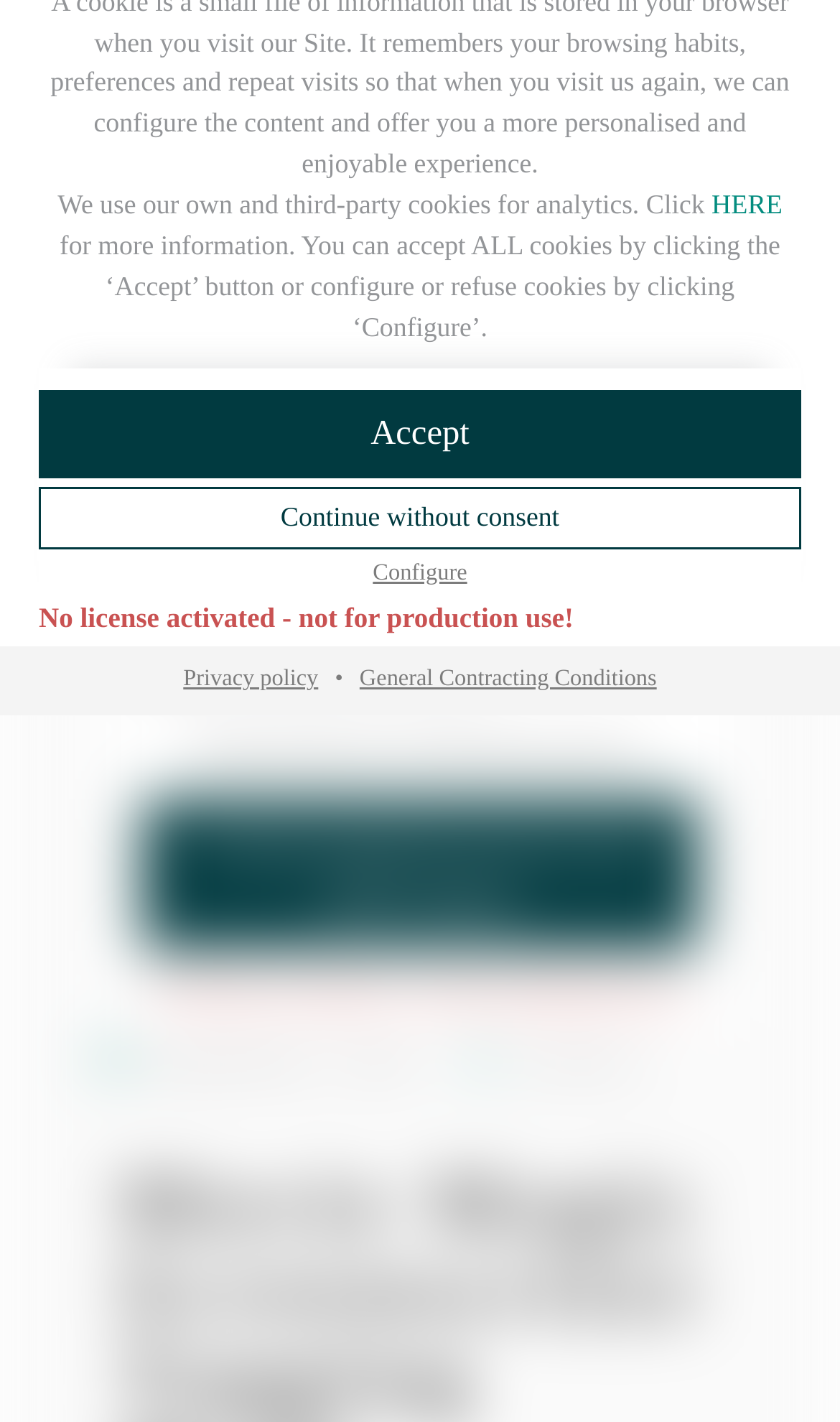Determine the bounding box coordinates for the HTML element mentioned in the following description: "Be.La.". The coordinates should be a list of four floats ranging from 0 to 1, represented as [left, top, right, bottom].

[0.668, 0.732, 0.771, 0.761]